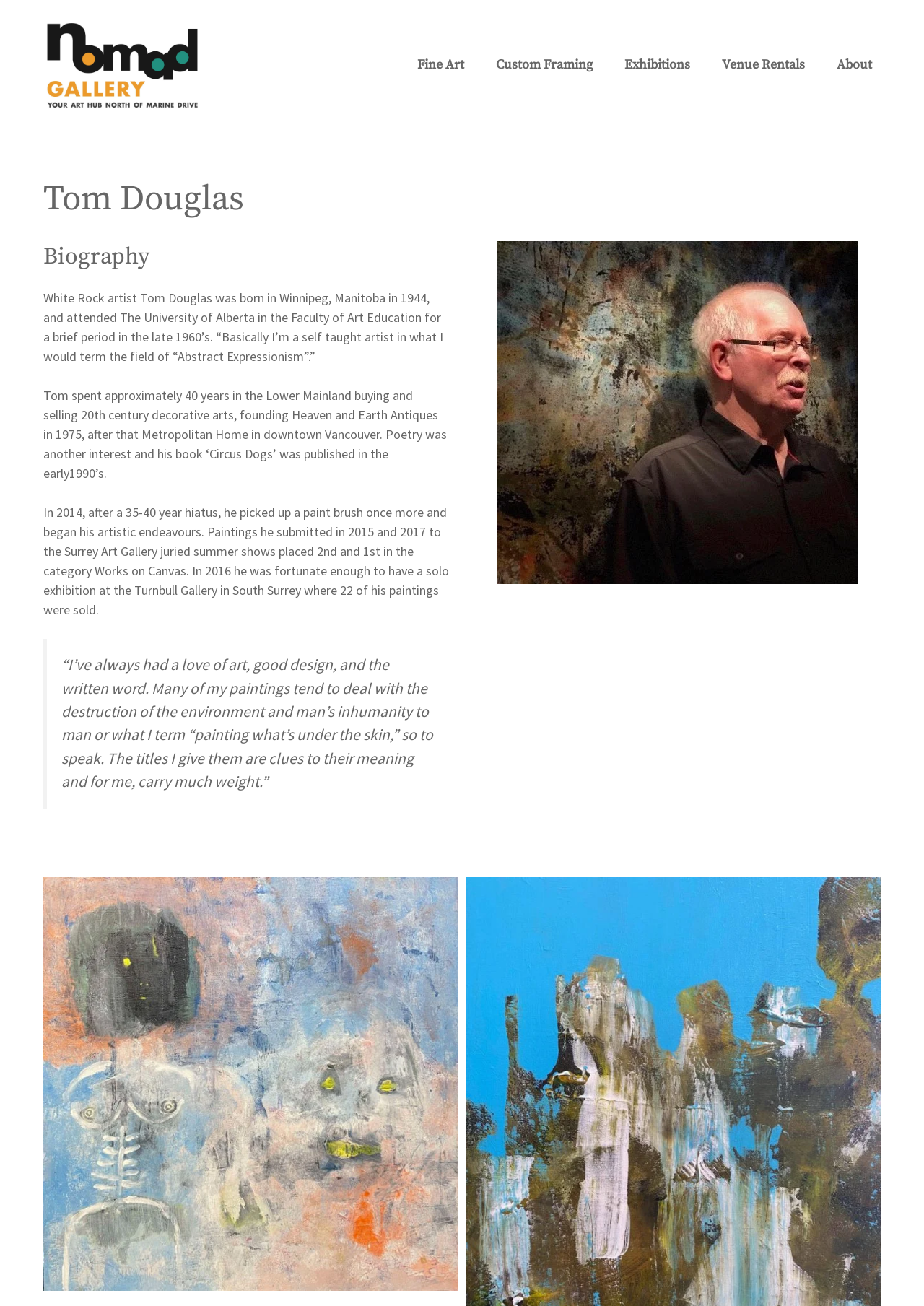Look at the image and answer the question in detail:
What is the name of Tom Douglas' book?

In the biography section, it is mentioned that Tom Douglas' book of poetry, 'Circus Dogs', was published in the early 1990’s.